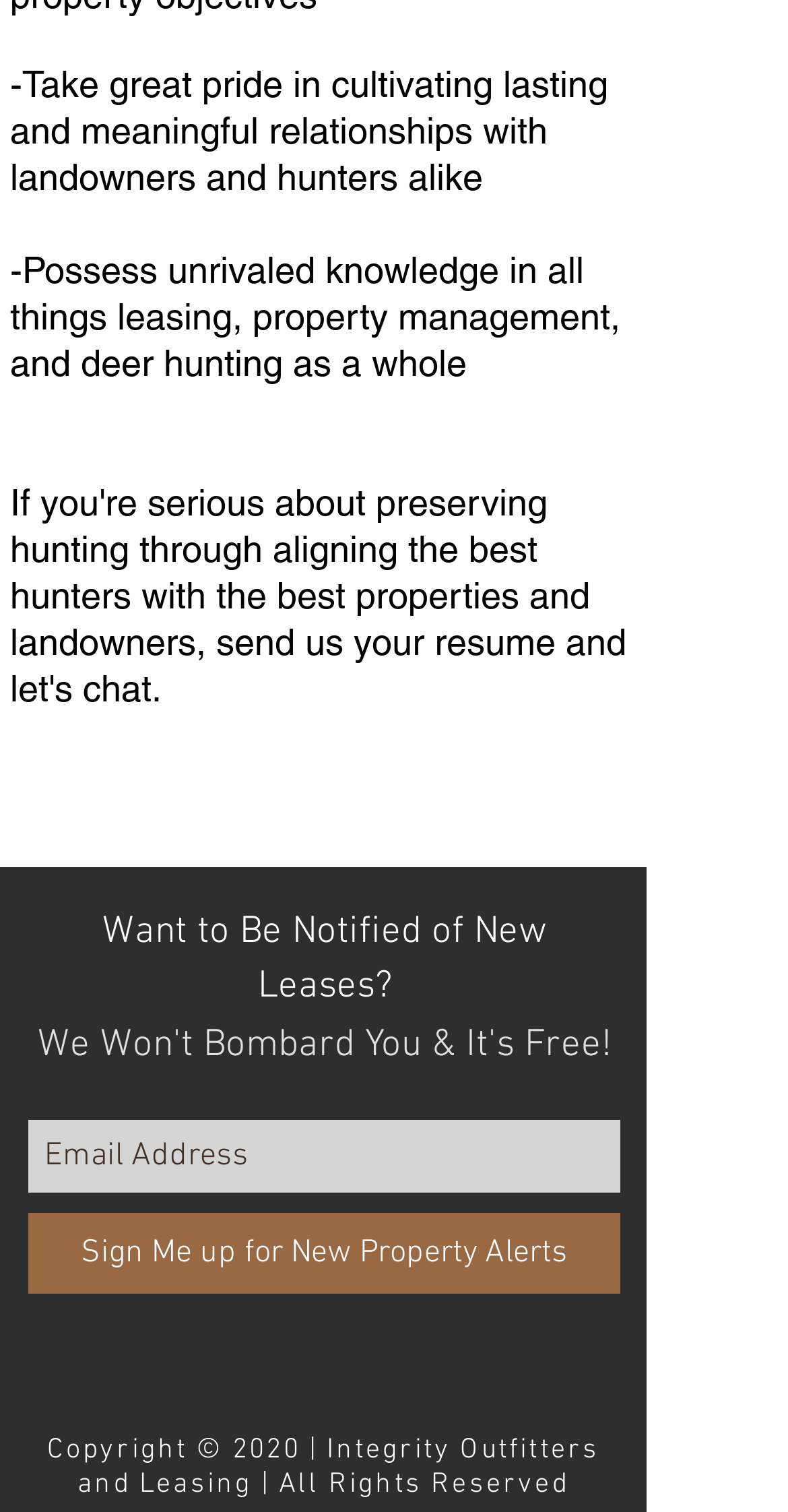Provide the bounding box coordinates in the format (top-left x, top-left y, bottom-right x, bottom-right y). All values are floating point numbers between 0 and 1. Determine the bounding box coordinate of the UI element described as: aria-label="Email Address" name="email" placeholder="Email Address"

[0.036, 0.74, 0.787, 0.788]